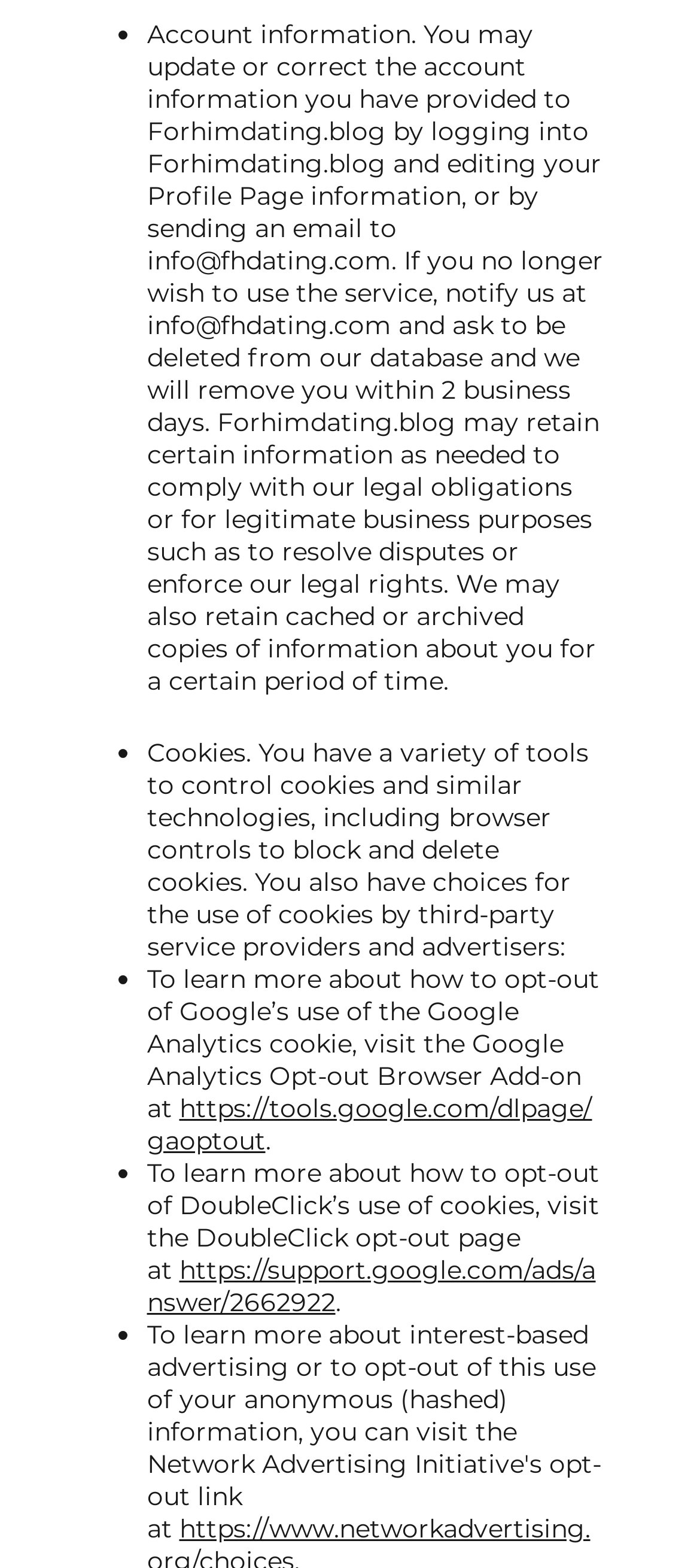Using the information shown in the image, answer the question with as much detail as possible: How long does it take to remove a user from the database?

According to the text, if a user requests to be deleted from the database, the process will be completed within 2 business days.